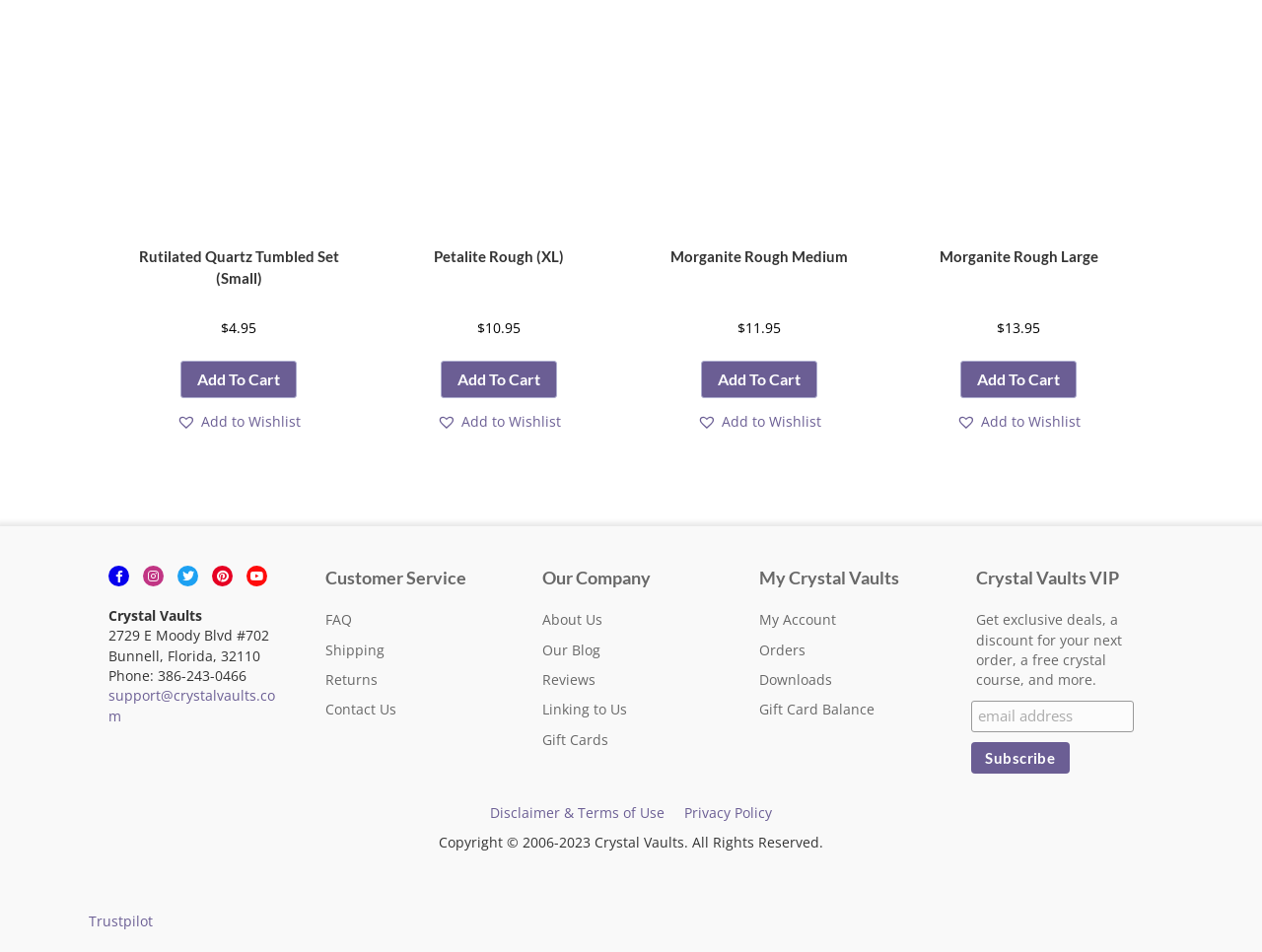Find the bounding box of the web element that fits this description: "Disclaimer & Terms of Use".

[0.388, 0.843, 0.527, 0.863]